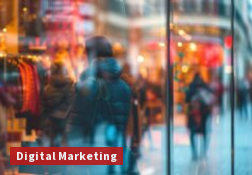What is the figure in the foreground doing?
Please look at the screenshot and answer in one word or a short phrase.

Gazing at merchandise